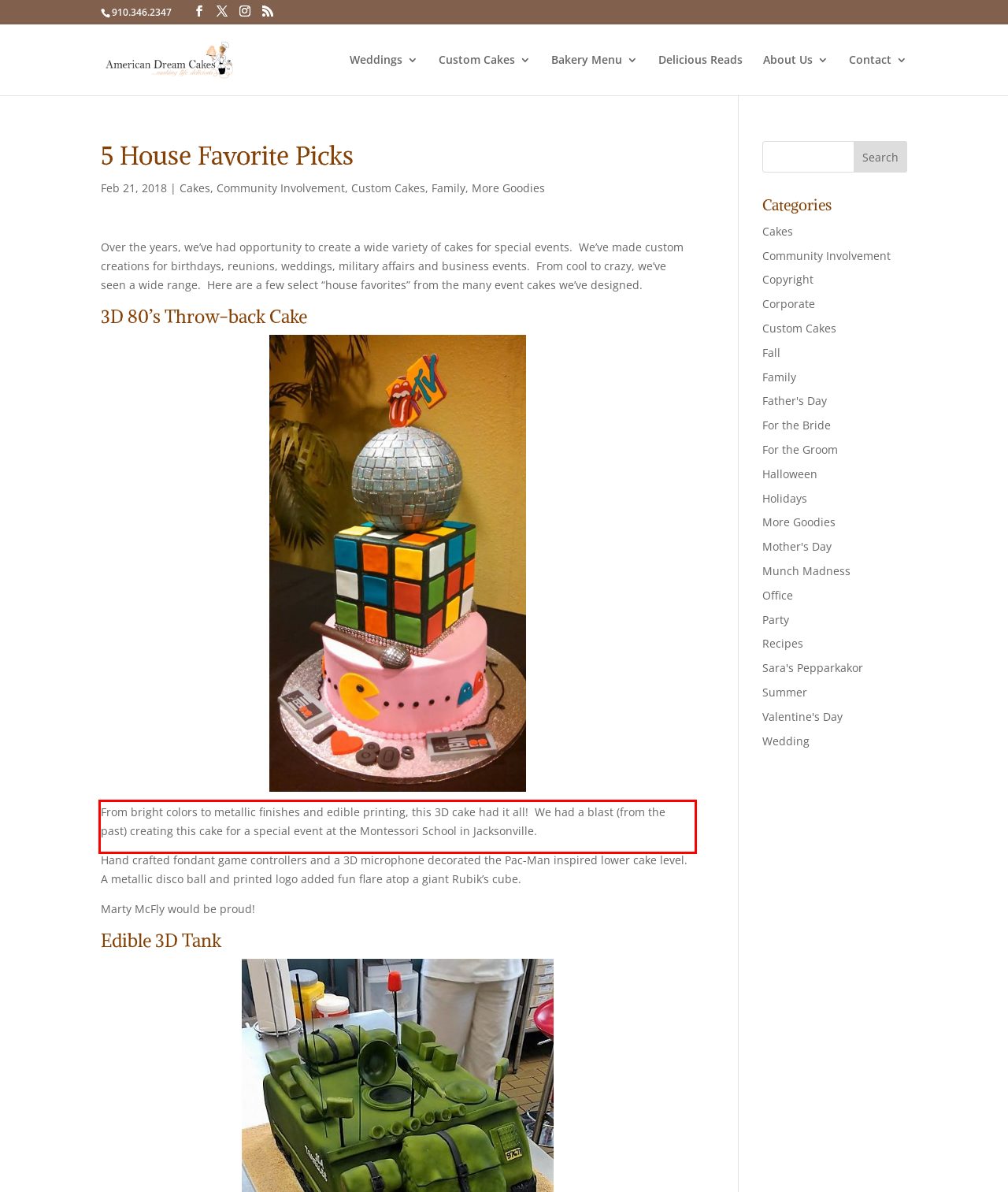You are provided with a screenshot of a webpage that includes a UI element enclosed in a red rectangle. Extract the text content inside this red rectangle.

From bright colors to metallic finishes and edible printing, this 3D cake had it all! We had a blast (from the past) creating this cake for a special event at the Montessori School in Jacksonville.